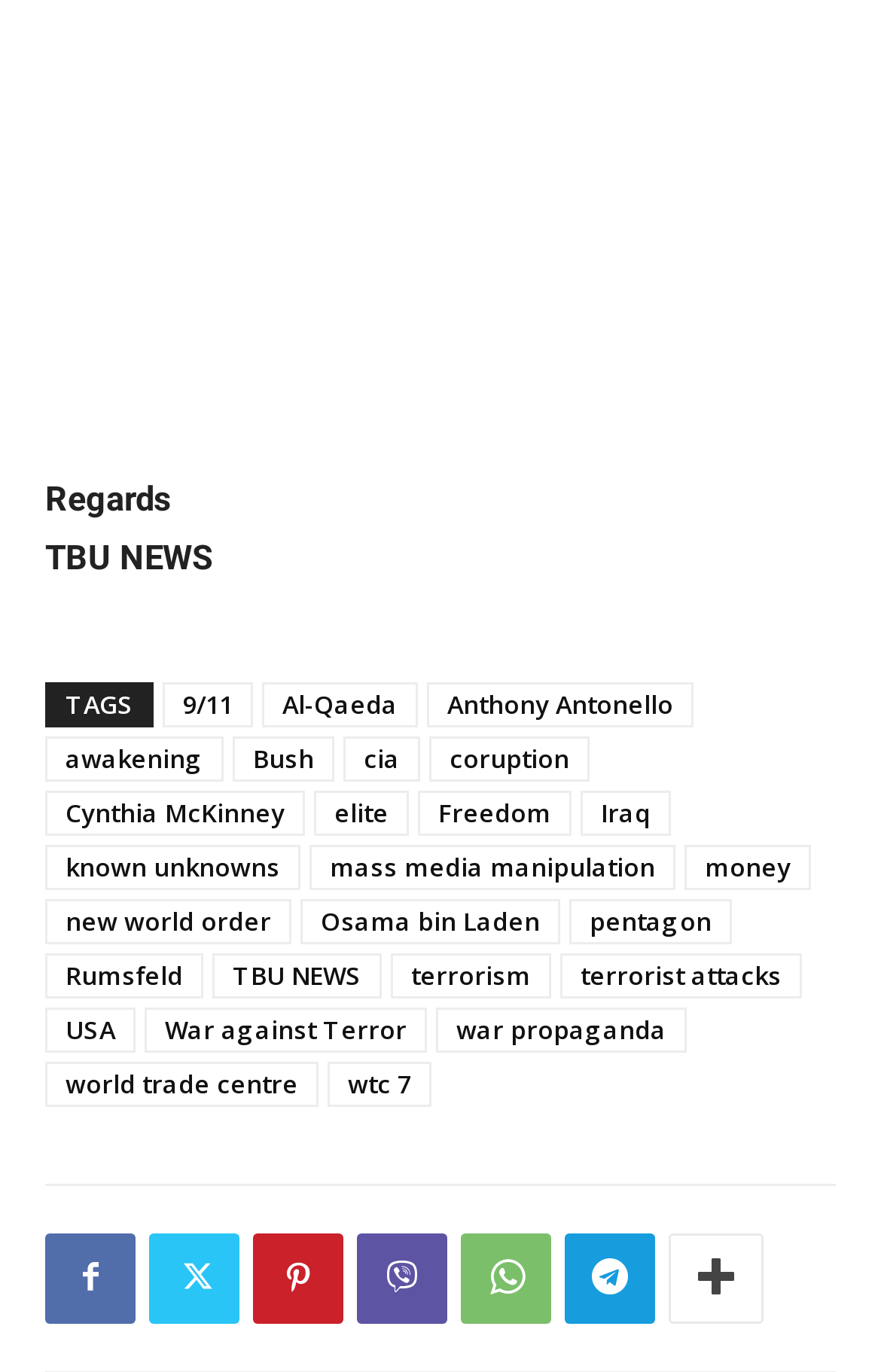Can you find the bounding box coordinates for the element to click on to achieve the instruction: "Click on the 'Cynthia McKinney' link"?

[0.051, 0.576, 0.346, 0.609]